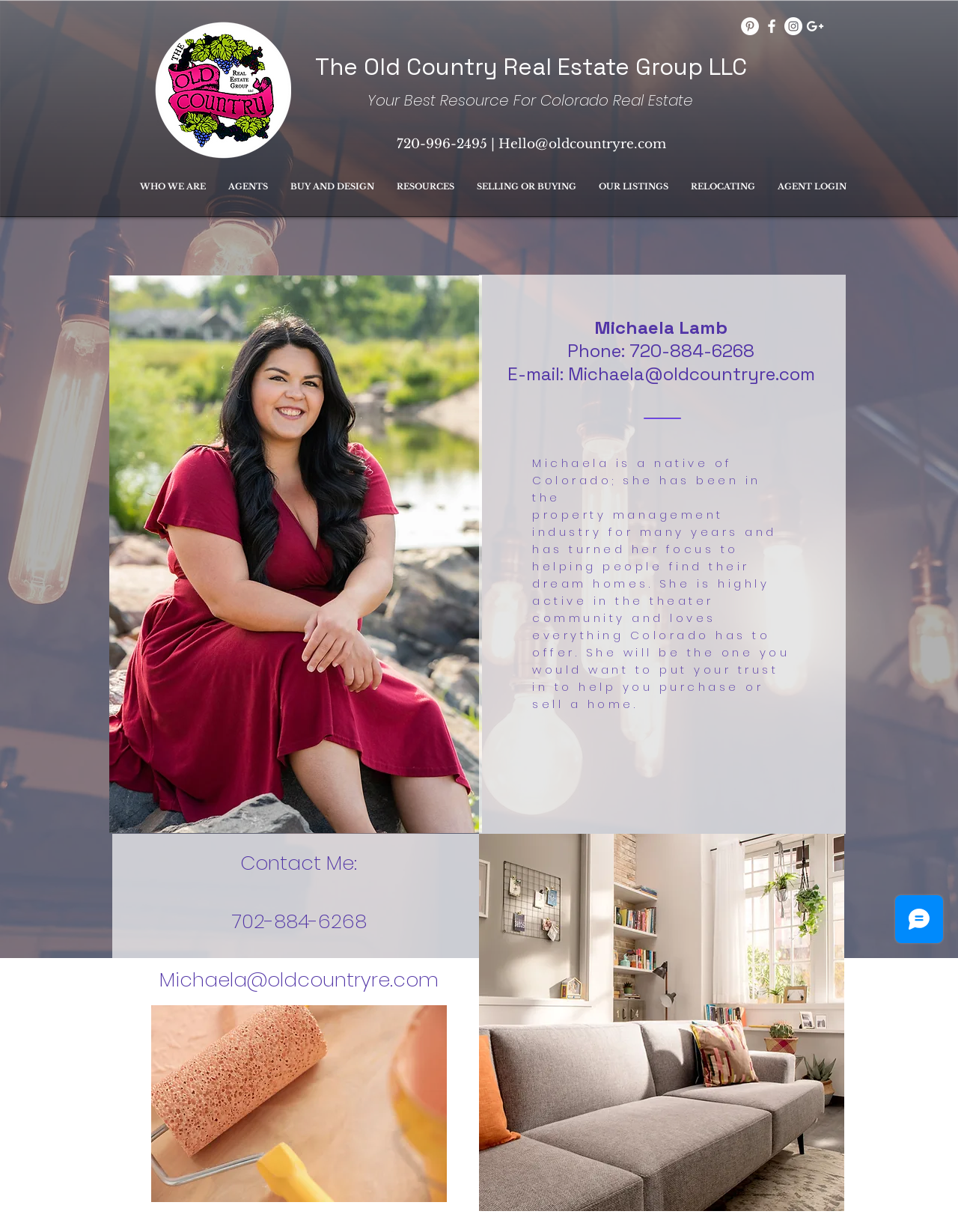Identify the bounding box coordinates of the specific part of the webpage to click to complete this instruction: "Click the Pinterest icon".

[0.773, 0.014, 0.792, 0.029]